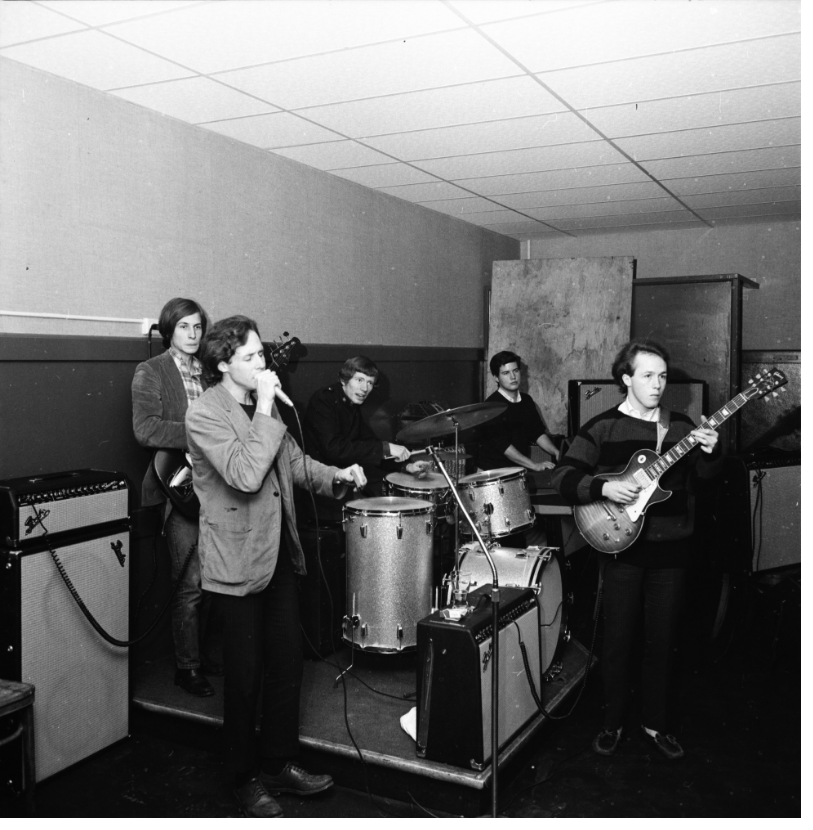Respond to the question below with a single word or phrase:
What type of guitar is the guitarist playing?

Classic electric guitar